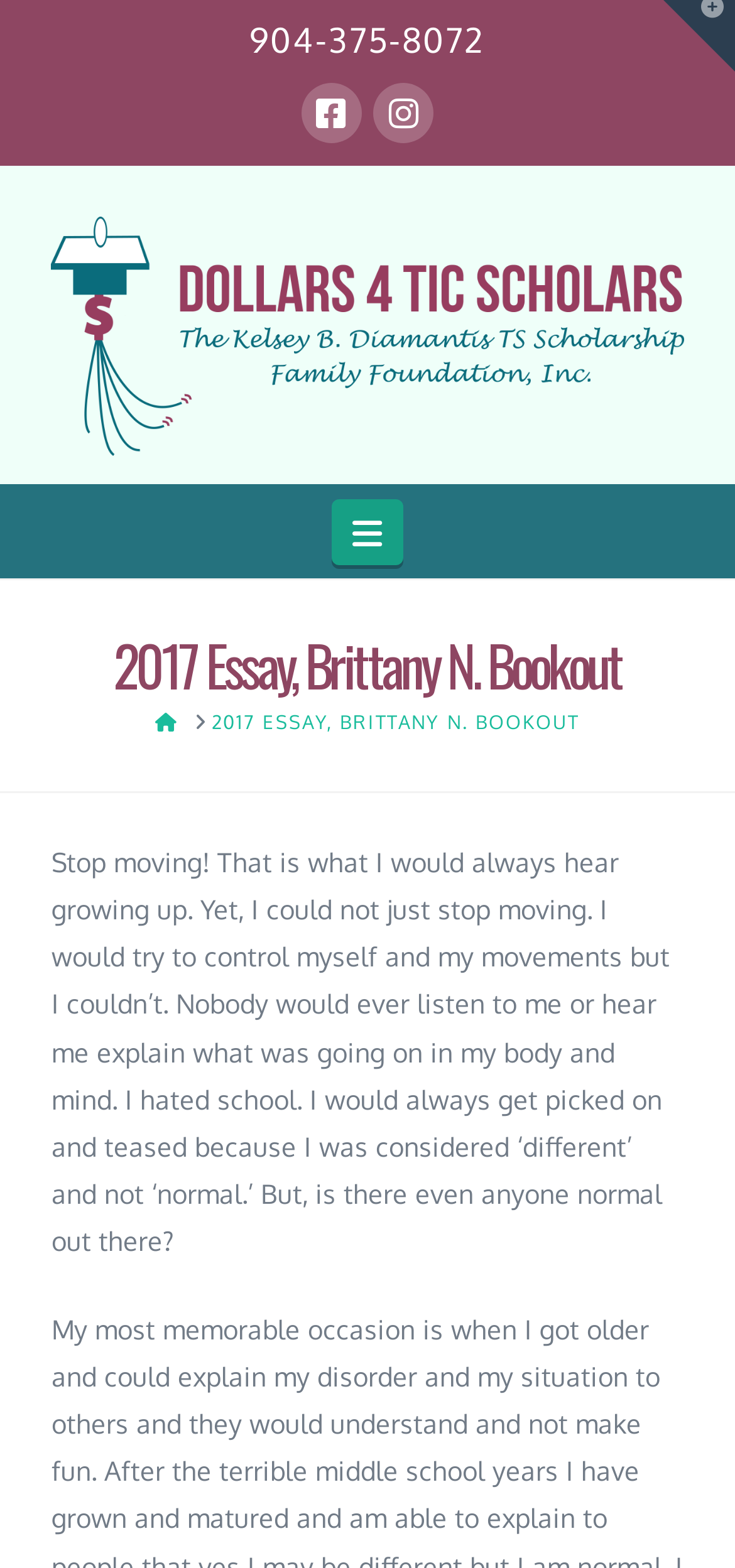Determine the bounding box for the described HTML element: "2017 Essay, Brittany N. Bookout". Ensure the coordinates are four float numbers between 0 and 1 in the format [left, top, right, bottom].

[0.288, 0.453, 0.788, 0.468]